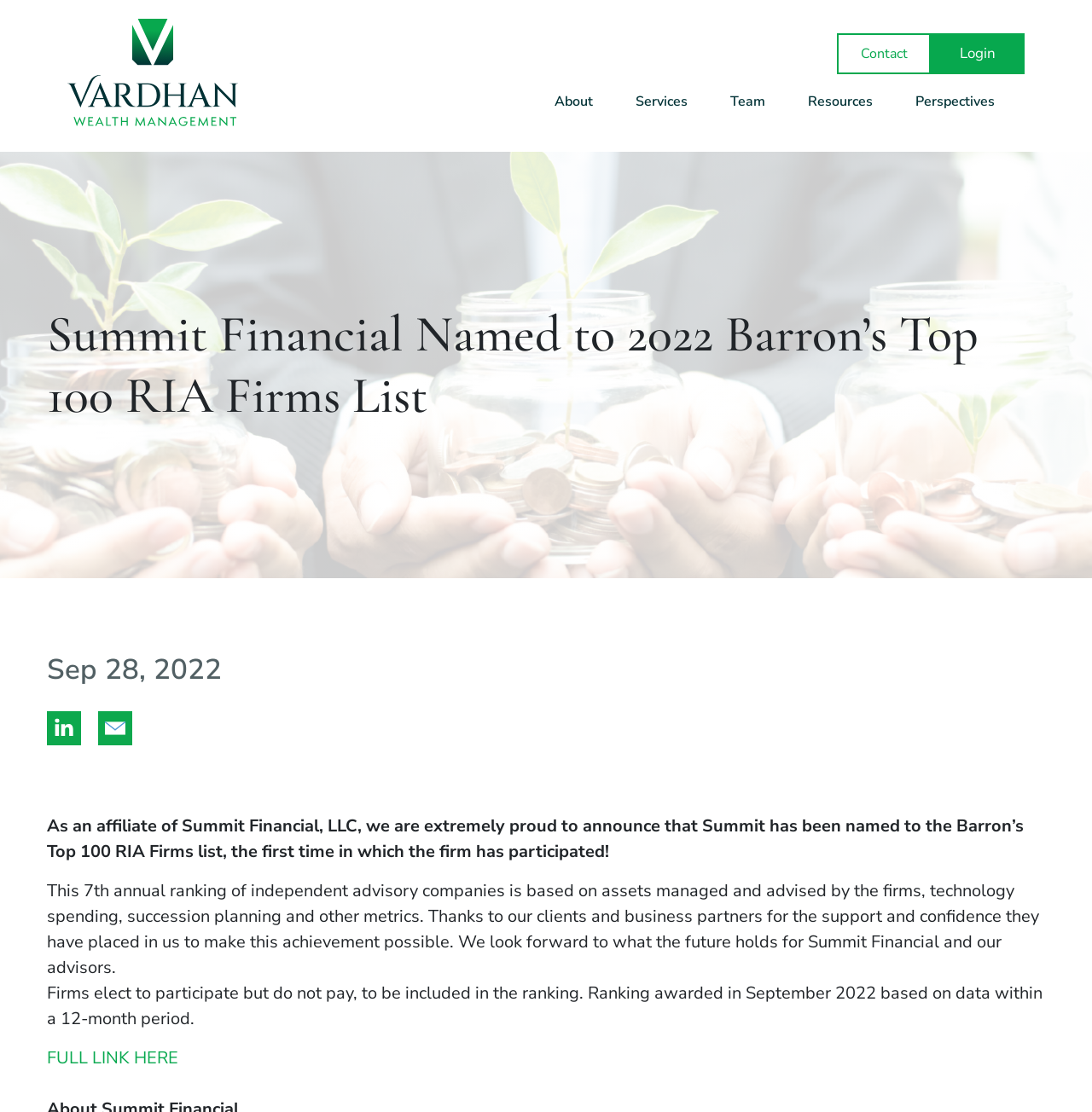Pinpoint the bounding box coordinates of the element that must be clicked to accomplish the following instruction: "Go back to the top of the page". The coordinates should be in the format of four float numbers between 0 and 1, i.e., [left, top, right, bottom].

[0.944, 0.926, 0.969, 0.951]